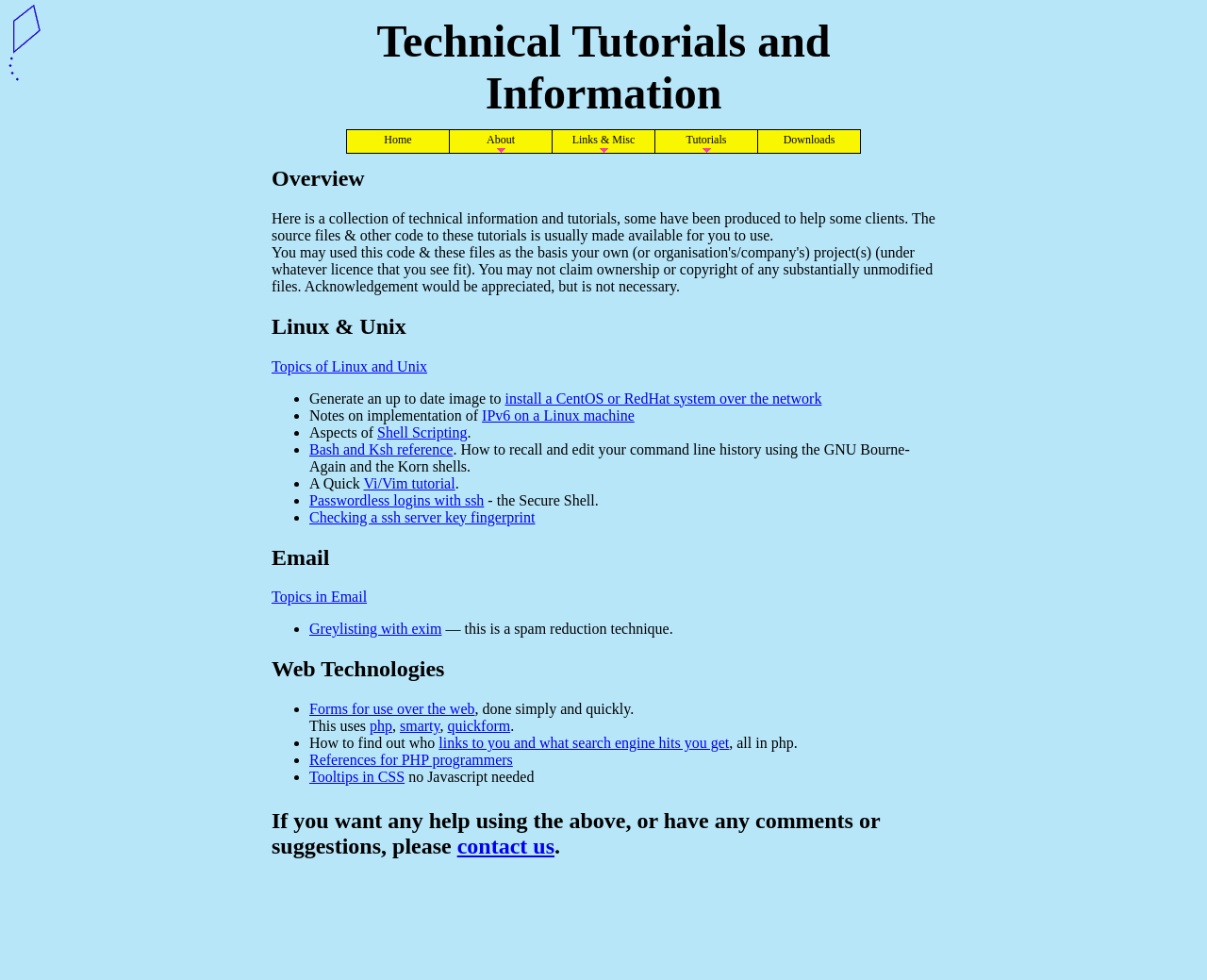Bounding box coordinates are specified in the format (top-left x, top-left y, bottom-right x, bottom-right y). All values are floating point numbers bounded between 0 and 1. Please provide the bounding box coordinate of the region this sentence describes: References for PHP programmers

[0.256, 0.767, 0.425, 0.784]